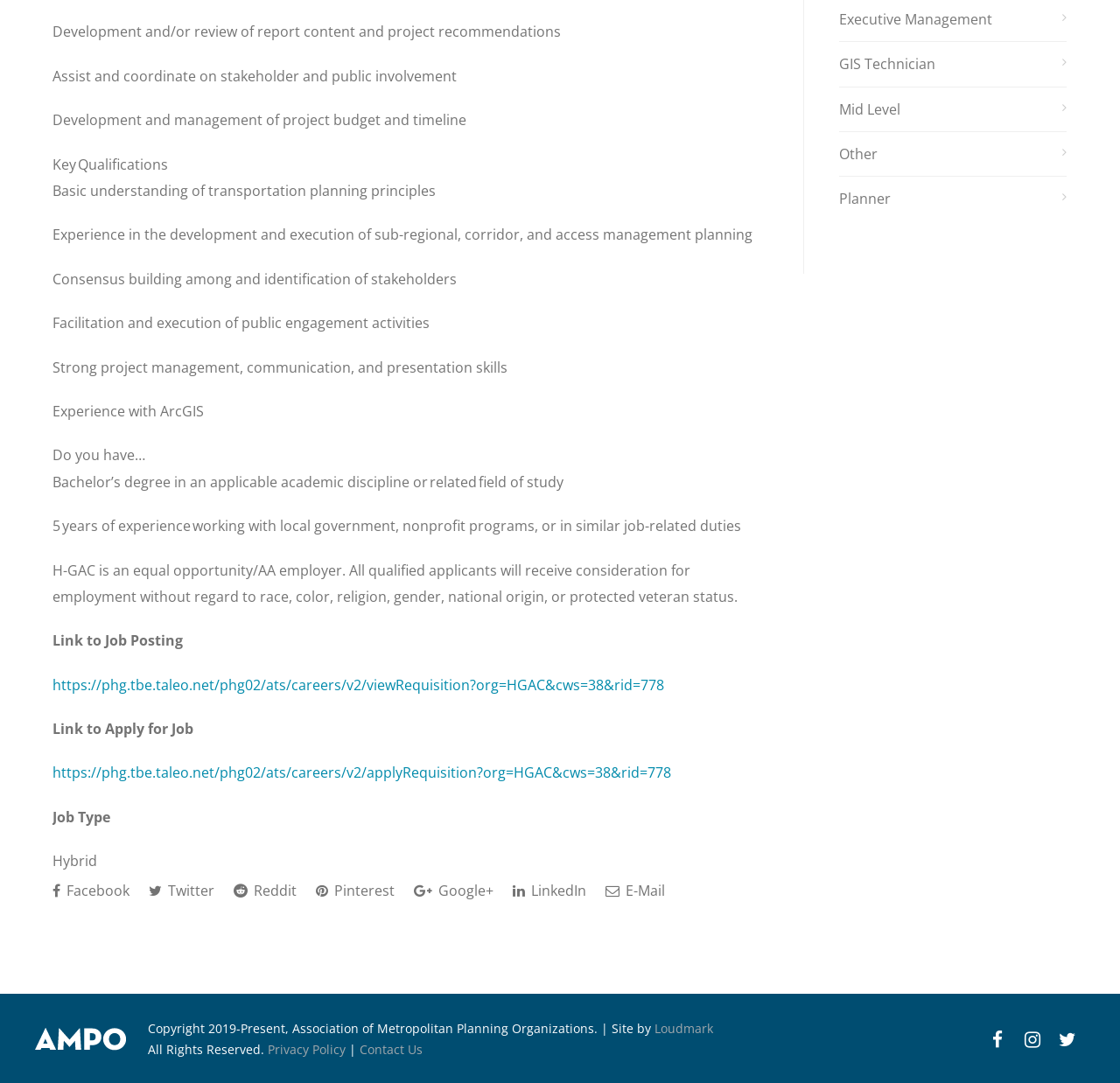Use a single word or phrase to answer this question: 
How many years of experience are required for the job?

5 years